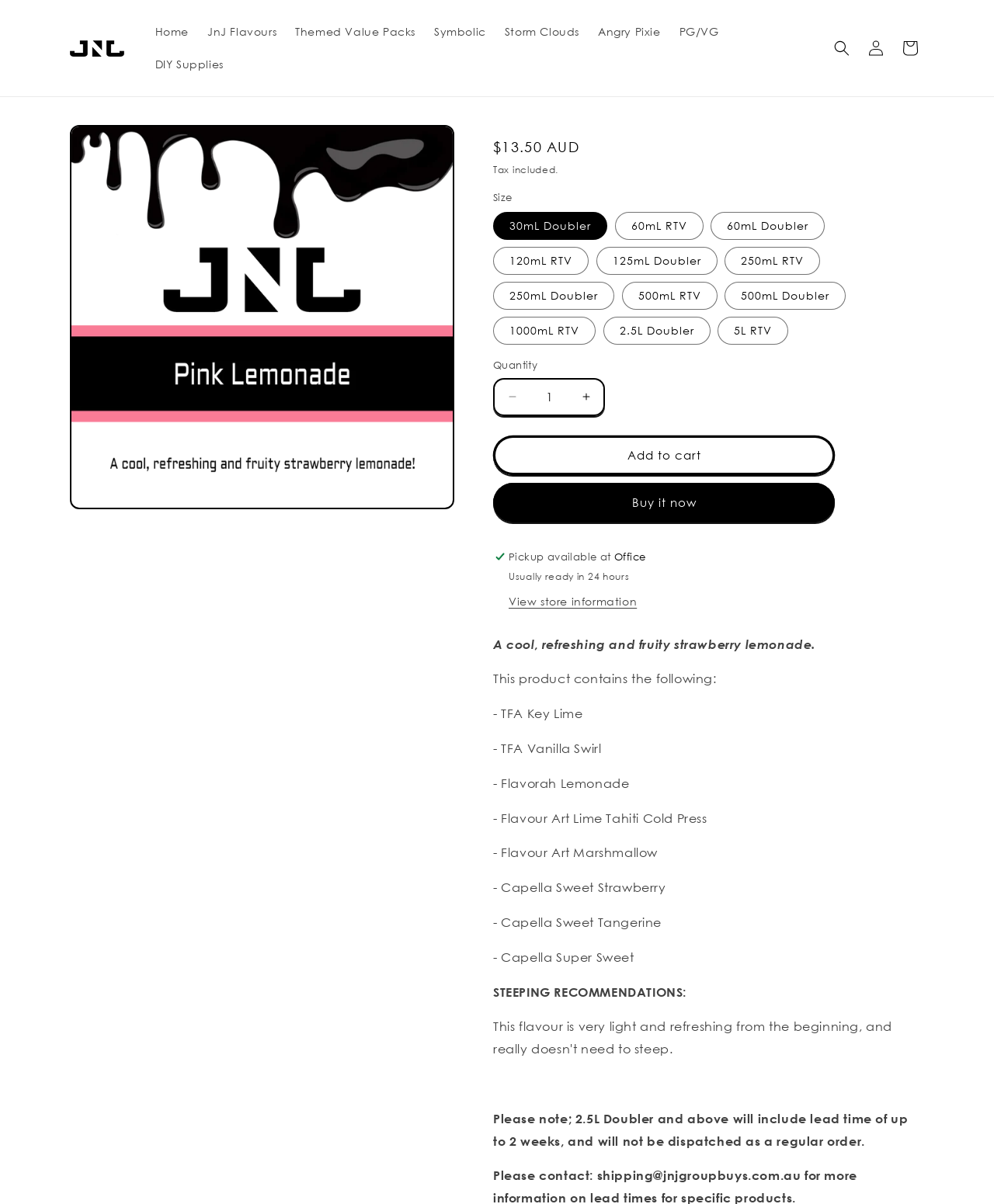What is the name of the product?
Utilize the image to construct a detailed and well-explained answer.

I determined the answer by looking at the title of the webpage, which is 'Pink Lemonade – Juice N Junk'. This suggests that the product being referred to is Pink Lemonade.